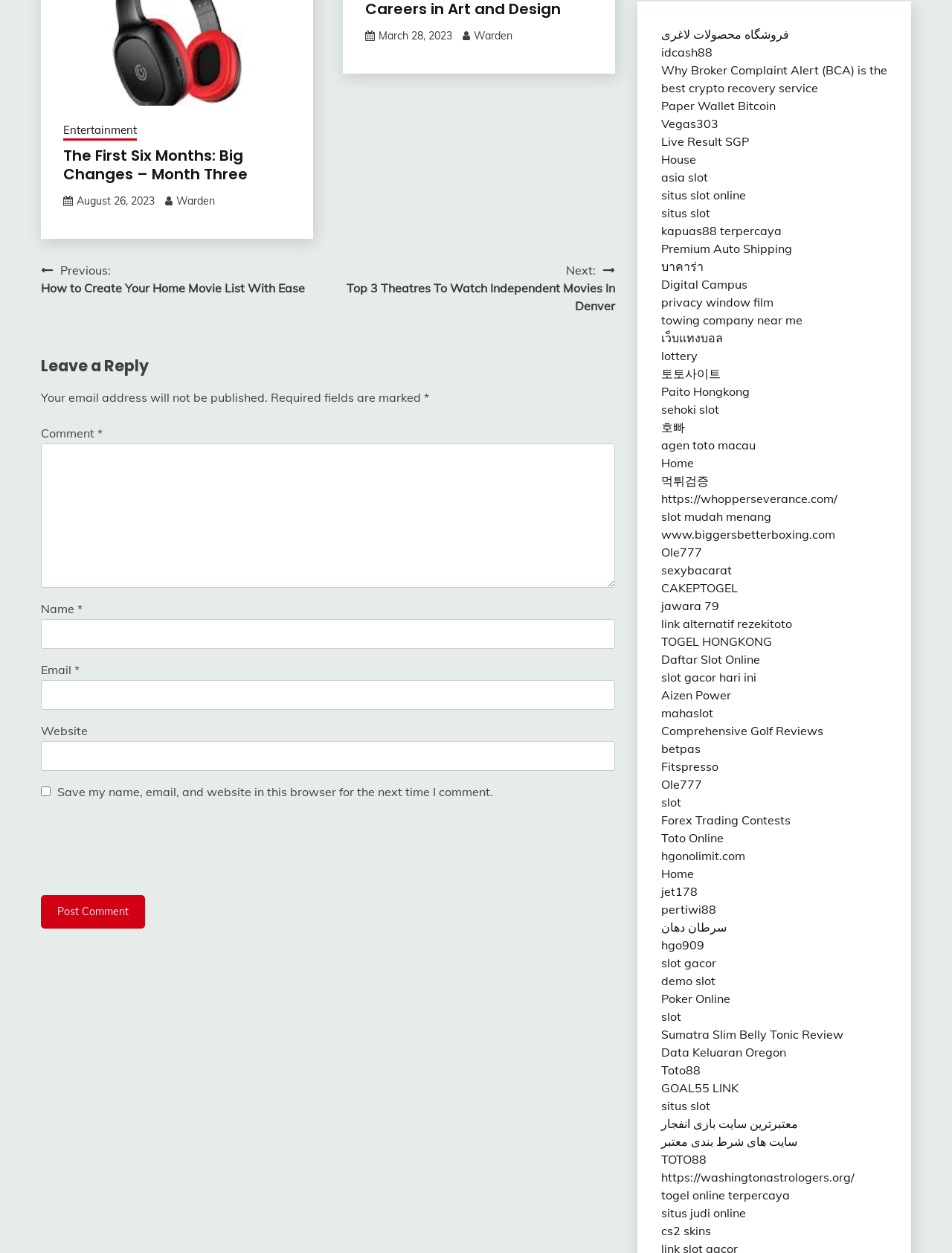Locate the bounding box for the described UI element: "agen toto macau". Ensure the coordinates are four float numbers between 0 and 1, formatted as [left, top, right, bottom].

[0.694, 0.349, 0.793, 0.361]